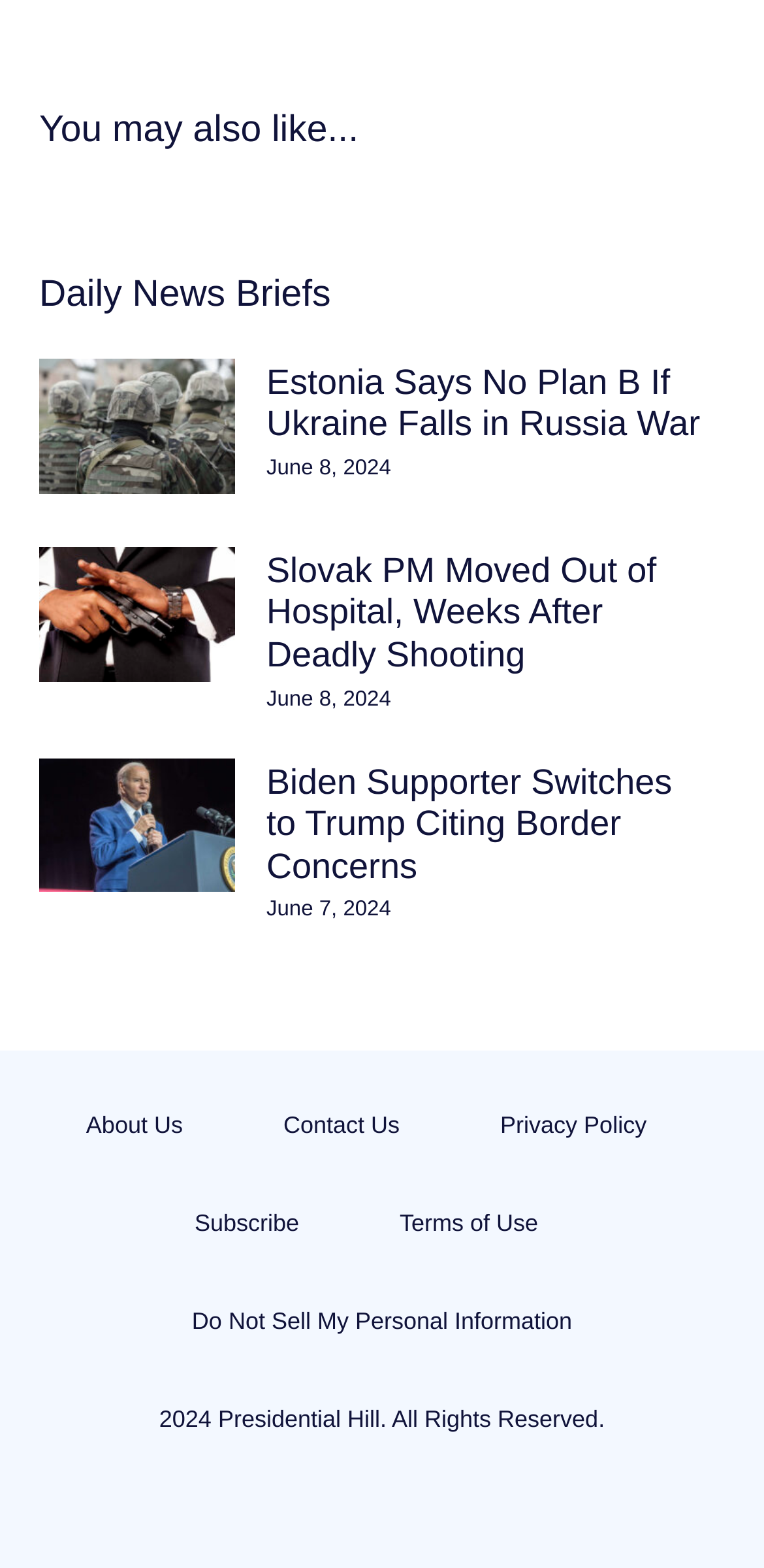Identify the bounding box coordinates of the area you need to click to perform the following instruction: "go to About Us page".

[0.072, 0.687, 0.28, 0.749]